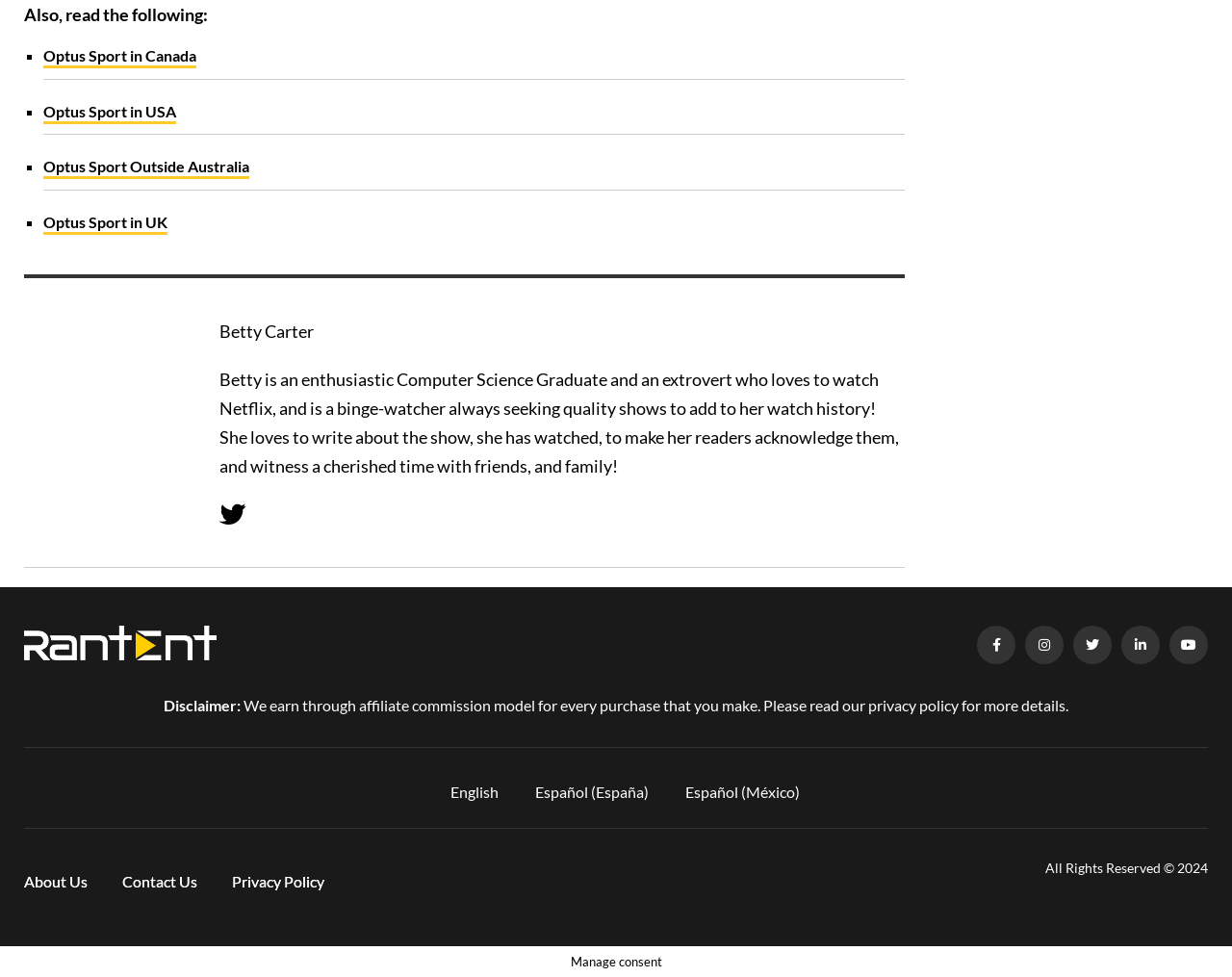What is the name of the enthusiastic Computer Science Graduate? Examine the screenshot and reply using just one word or a brief phrase.

Betty Carter